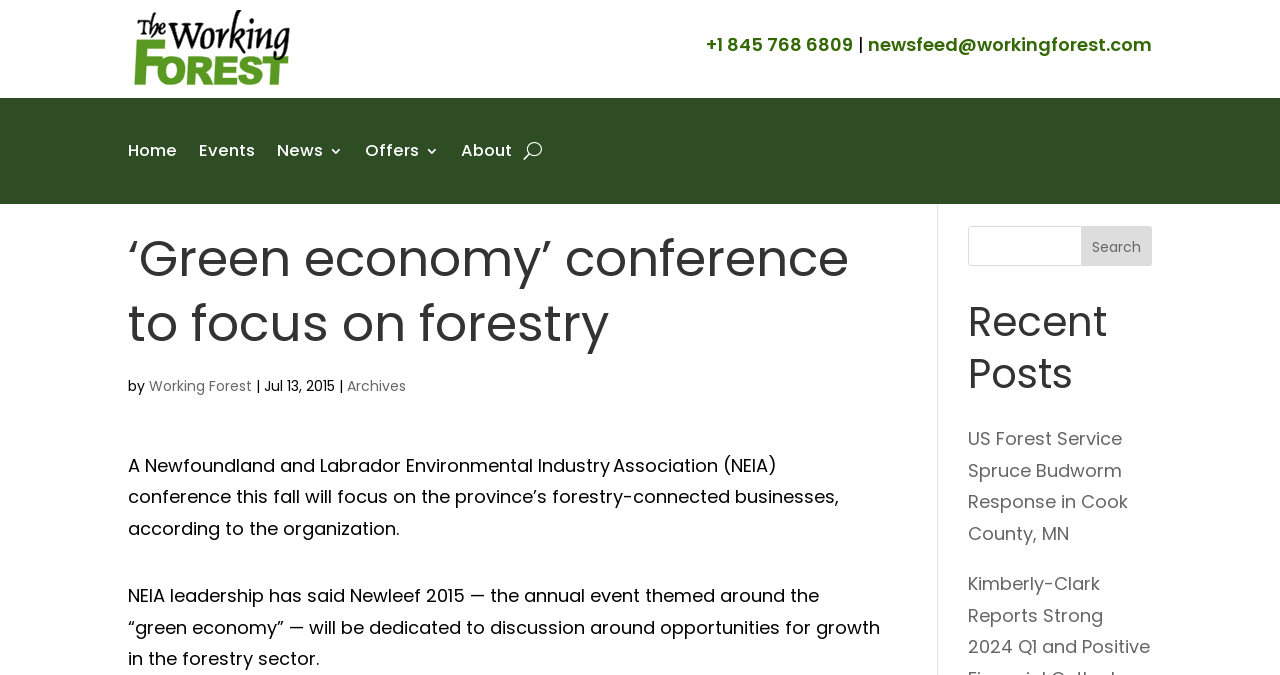What is the theme of the NEIA conference?
Using the image, respond with a single word or phrase.

green economy